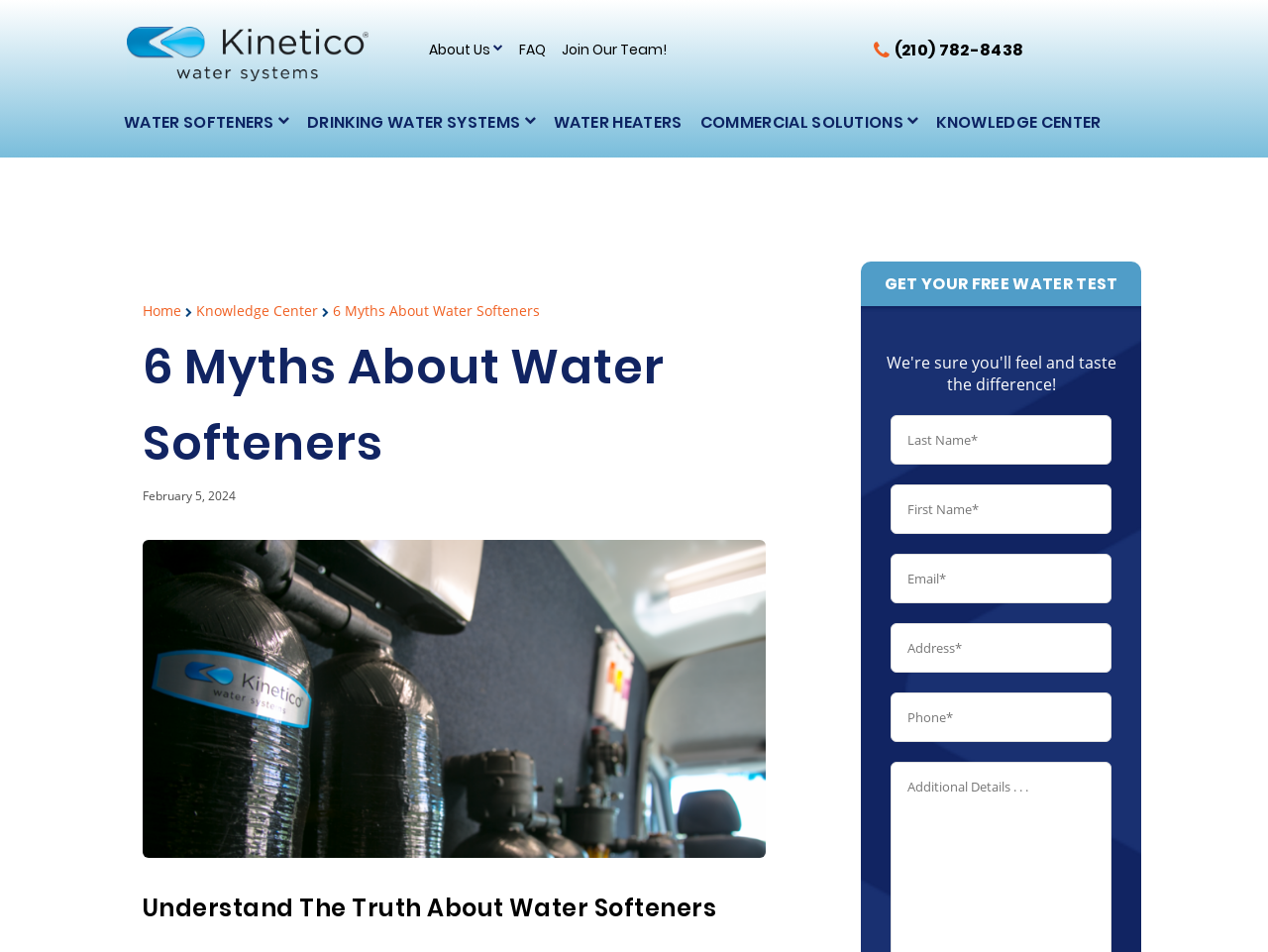Based on the visual content of the image, answer the question thoroughly: What is the date mentioned at the top of the webpage?

The date 'February 5, 2024' is mentioned at the top of the webpage, likely indicating the date of publication or update of the webpage's content.